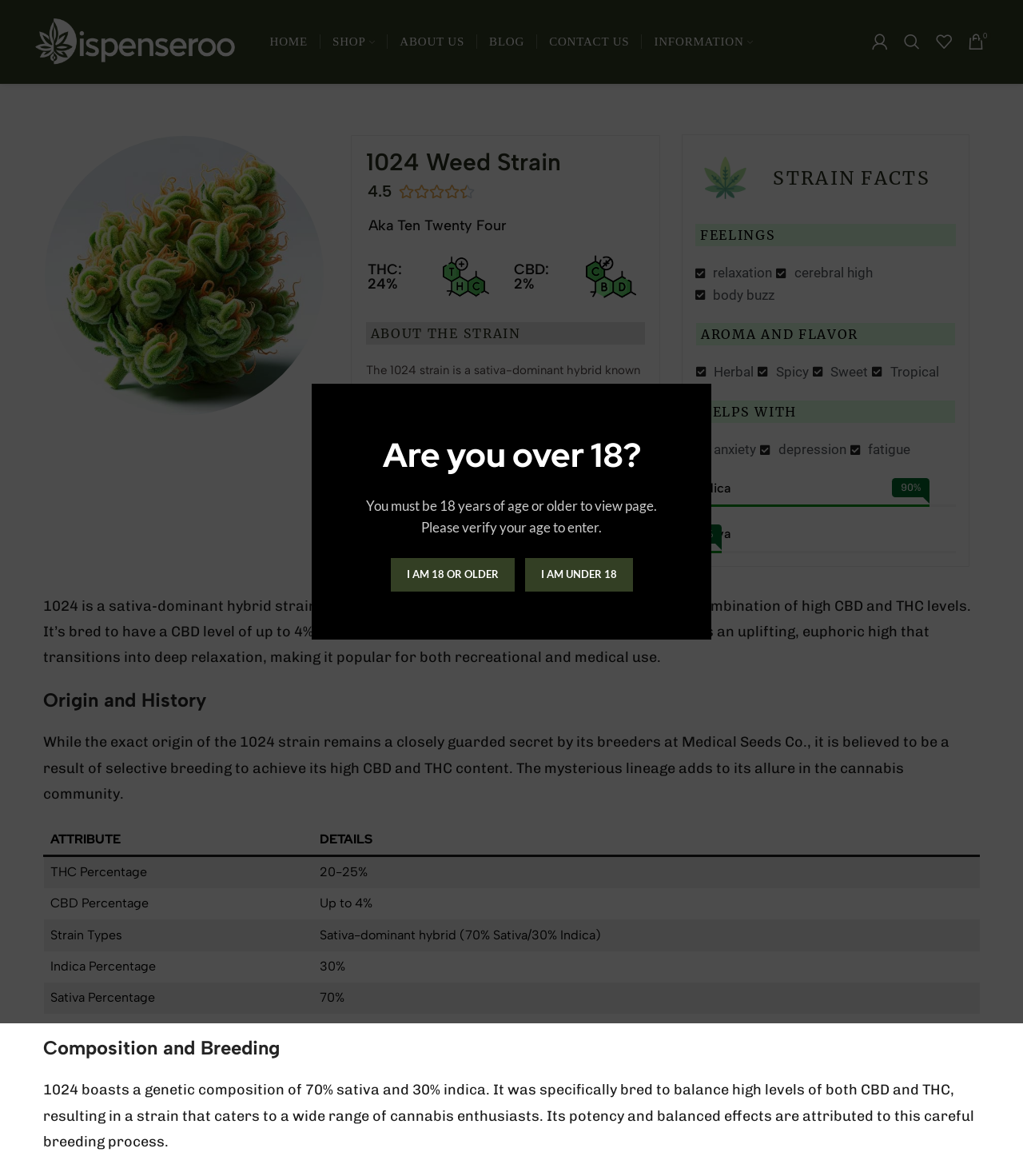From the details in the image, provide a thorough response to the question: What is the sativa percentage of the 1024 strain?

I found the answer by looking at the table in the section 'Composition and Breeding' which lists the genetic composition of the 1024 strain, including 70% sativa and 30% indica.